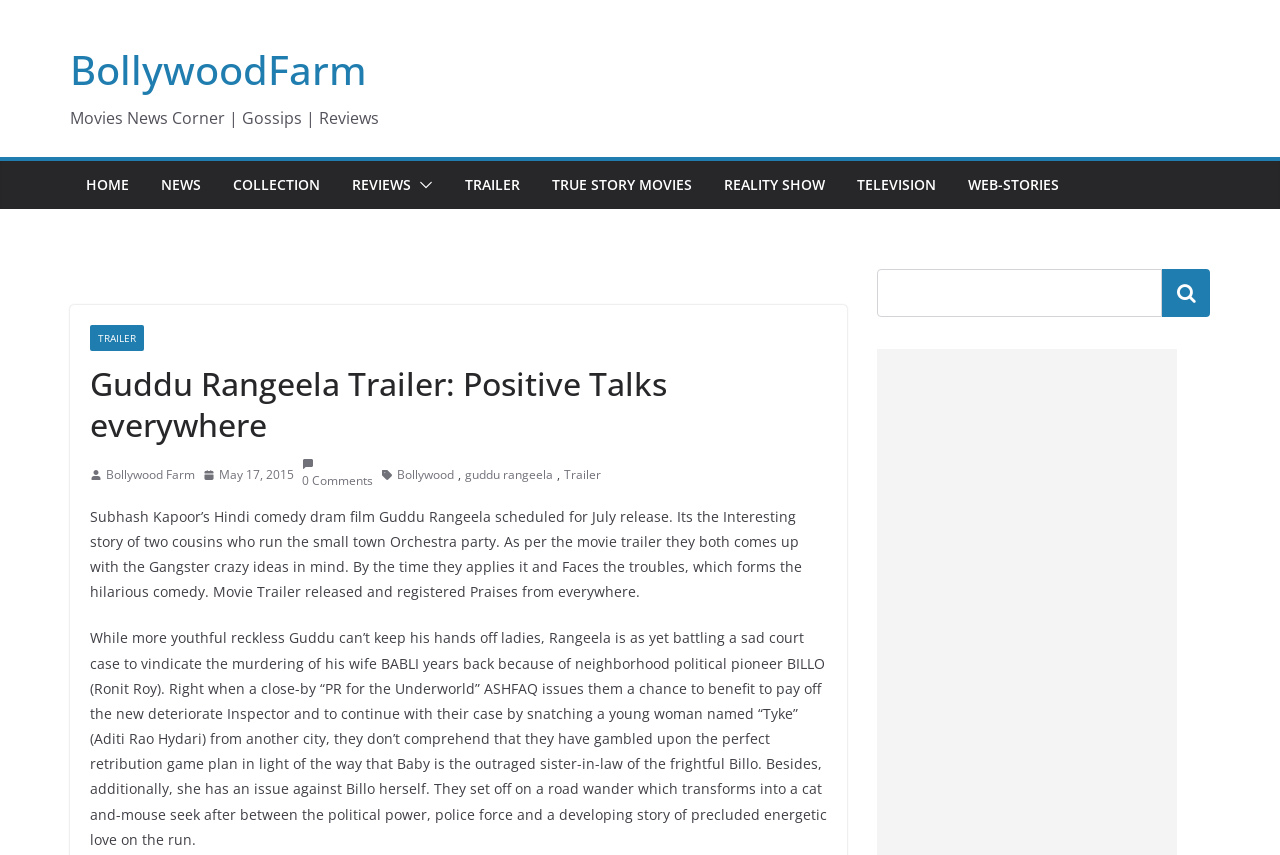Identify and provide the title of the webpage.

Guddu Rangeela Trailer: Positive Talks everywhere